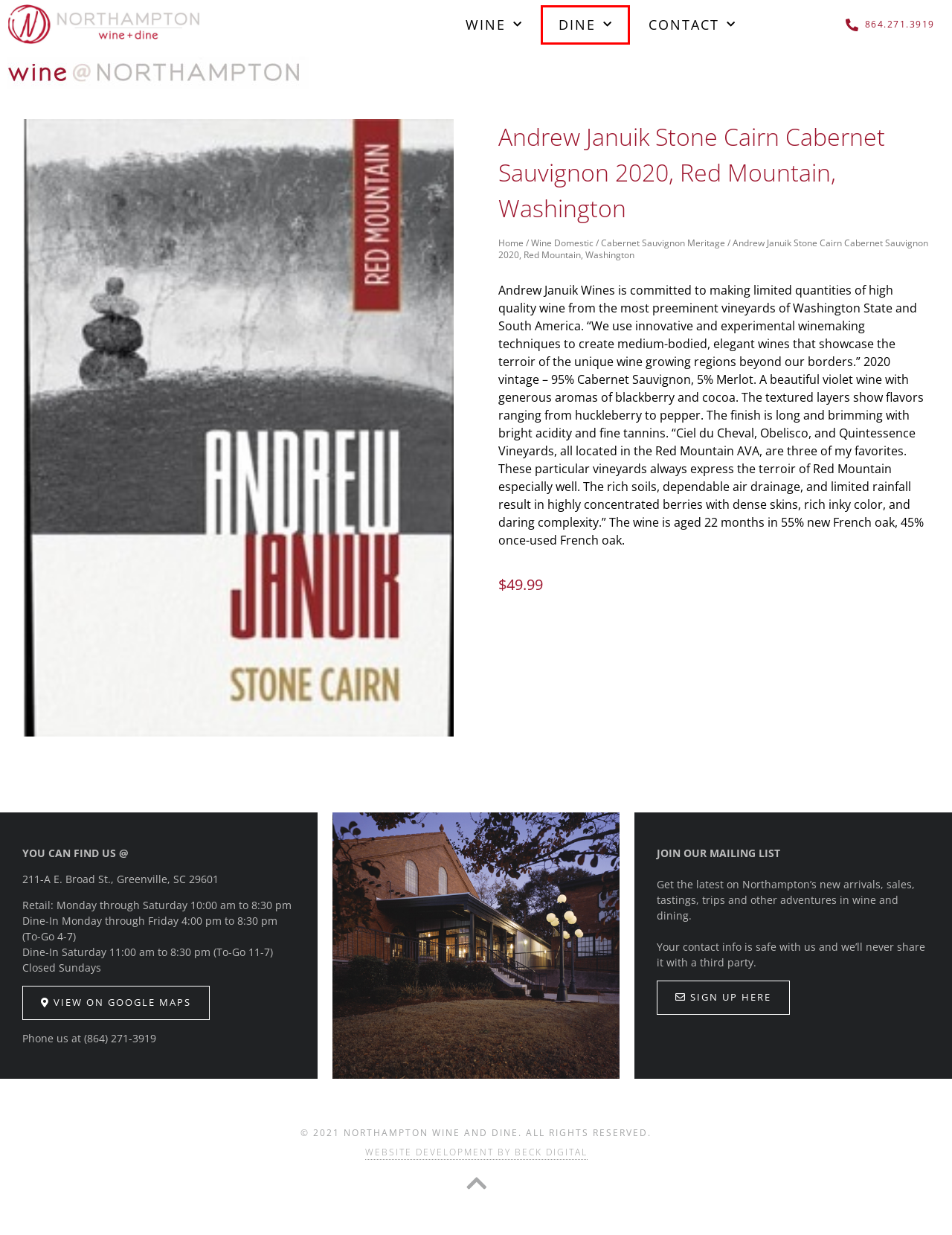With the provided screenshot showing a webpage and a red bounding box, determine which webpage description best fits the new page that appears after clicking the element inside the red box. Here are the options:
A. Cabernet Sauvignon Meritage Archives - Northampton Wine + Dine
B. Menus - Northampton Wine + Dine
C. Join Our Mailing List - Northampton Wine + Dine
D. Website Design and Digital Marketing Services | Beck Digital
E. Wine Domestic Archives - Northampton Wine + Dine
F. Wine - Northampton Wine + Dine
G. Welcome New - Northampton Wine + Dine
H. Contact - Northampton Wine + Dine

B